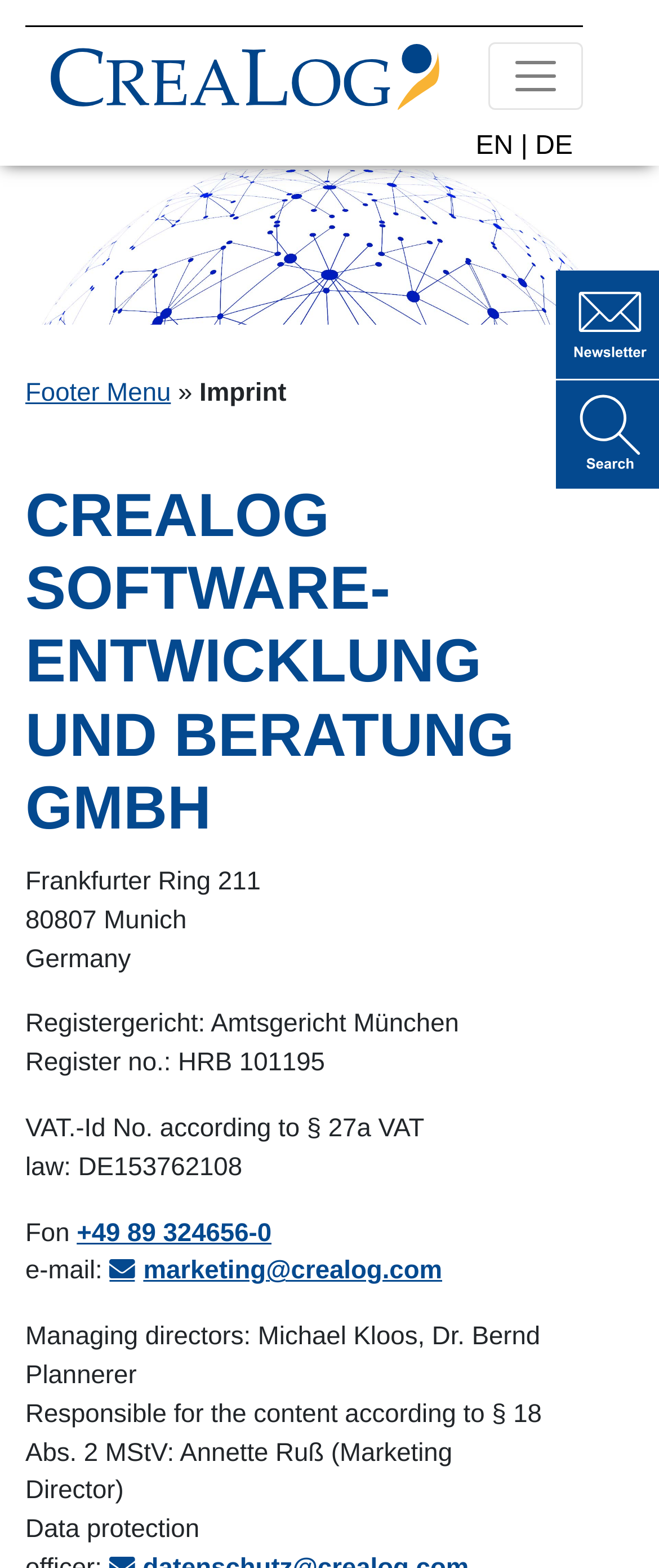What is the email address of the marketing department?
Relying on the image, give a concise answer in one word or a brief phrase.

marketing@crealog.com